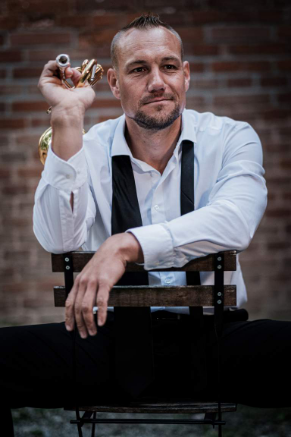Provide an in-depth description of the image.

The image features a confident man seated on a rustic wooden chair, exuding a stylish and sophisticated vibe. He is dressed in a classic white dress shirt, complemented by a black tuxedo bow tie, which adds to his elegant appearance. His relaxed posture, with one arm resting on the chair and the other playfully holding a trumpet, suggests an easygoing yet professional character, ideal for musical performances. 

The backdrop consists of muted brick wall tones that enhance the warm ambiance of the scene, making it feel intimate and inviting. The man's focused expression and the way he grips the trumpet reflect both passion and expertise, making him an ideal candidate for various musical events. This image symbolizes not only his musical talent but also the potential for engaging performances and collaborations.